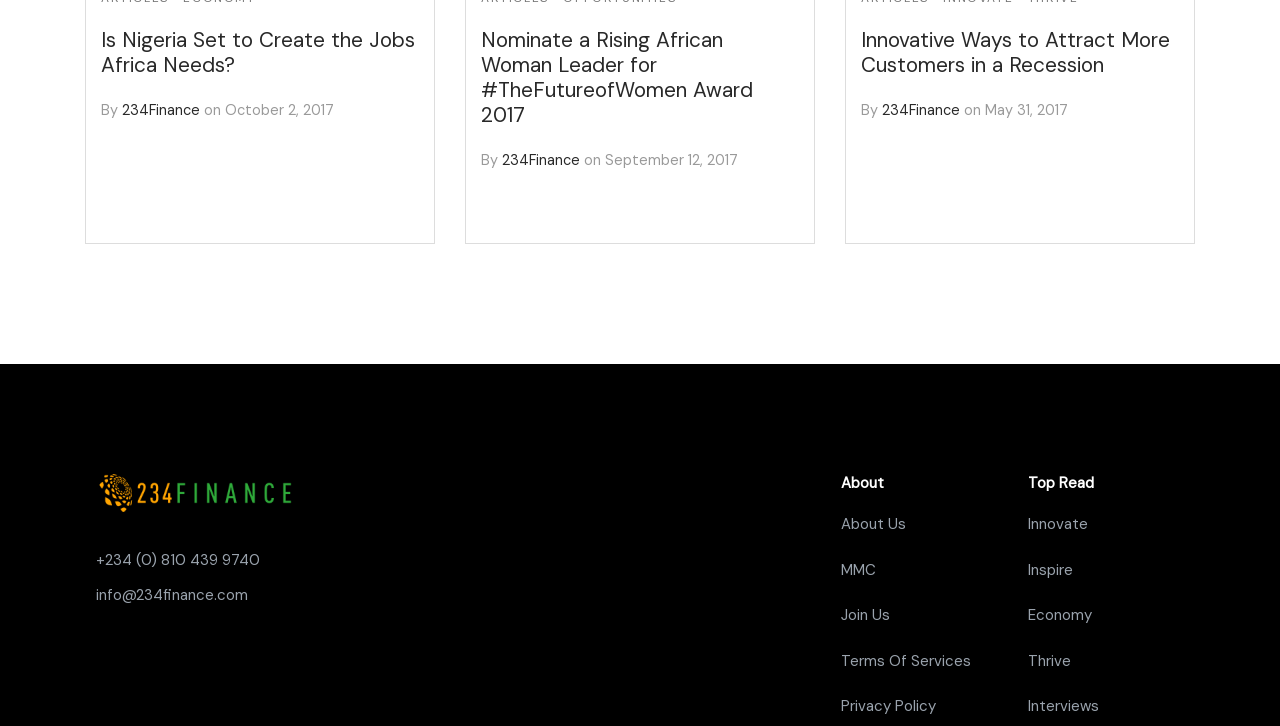Locate the bounding box coordinates of the clickable area needed to fulfill the instruction: "Visit the Twitter page".

None